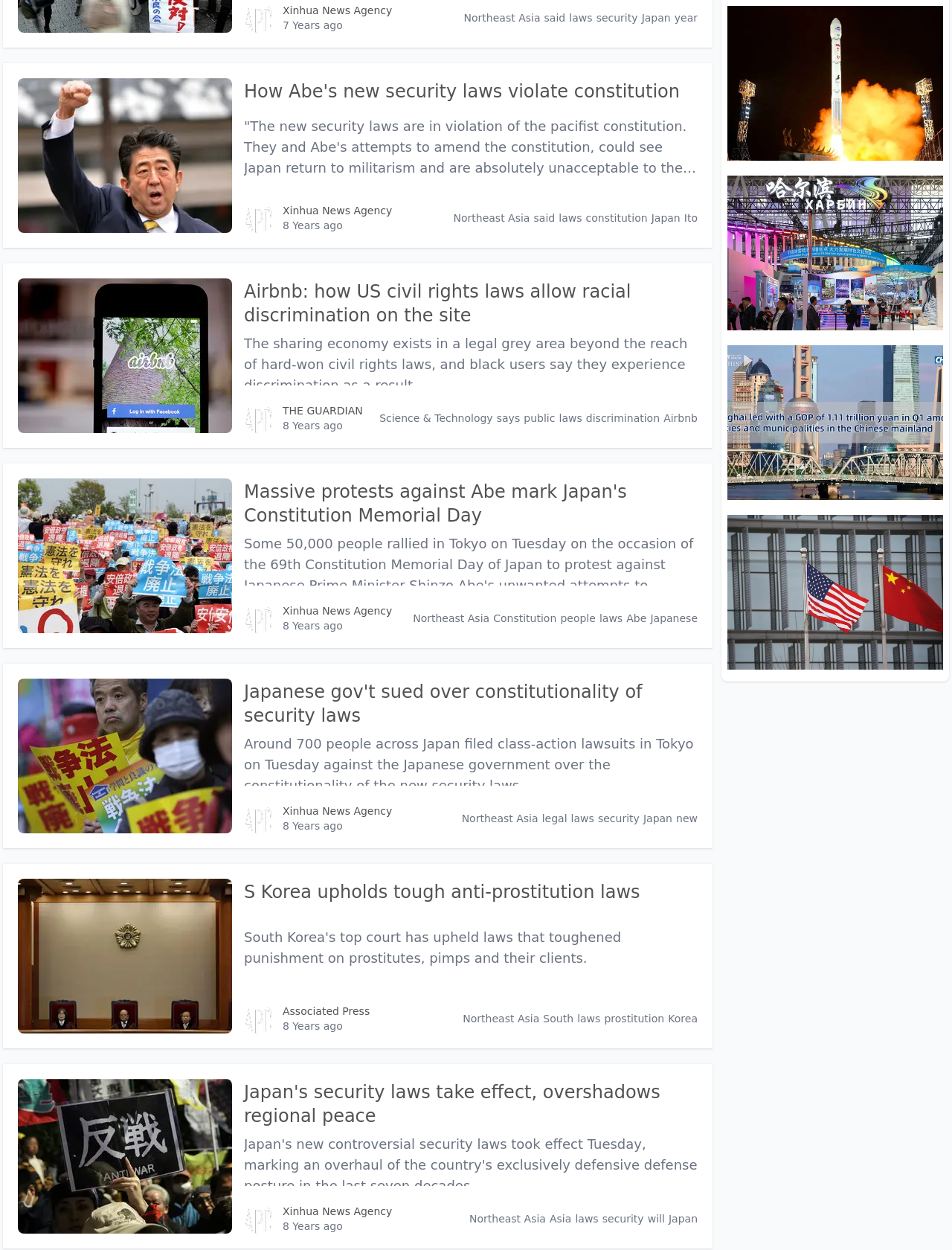What is the region mentioned in the article about Airbnb?
Look at the image and answer the question using a single word or phrase.

US